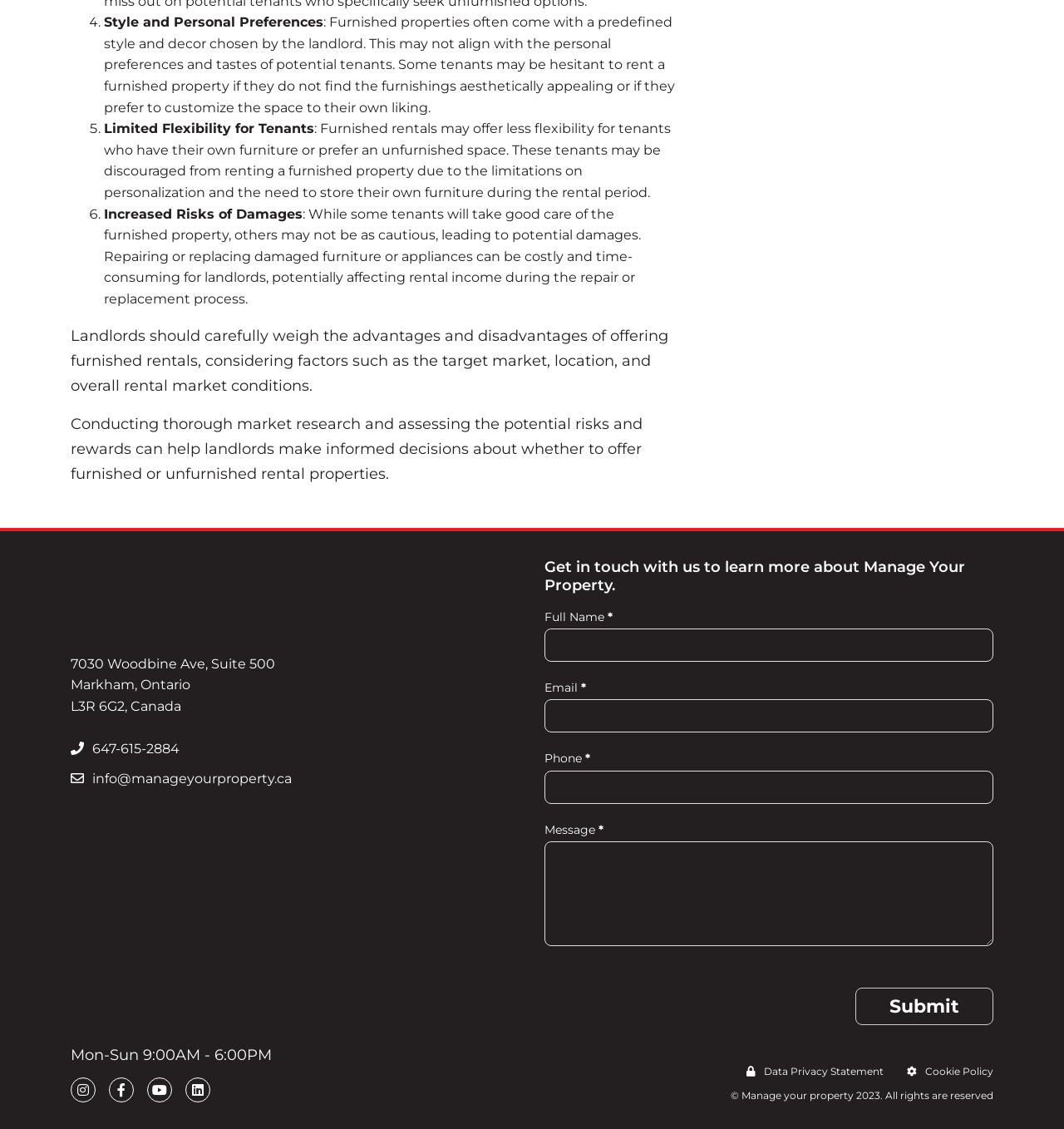What is the business hours of Manage Your Property?
Using the details from the image, give an elaborate explanation to answer the question.

The business hours of Manage Your Property are explicitly stated at the bottom of the webpage as Monday to Sunday, 9:00 AM to 6:00 PM.